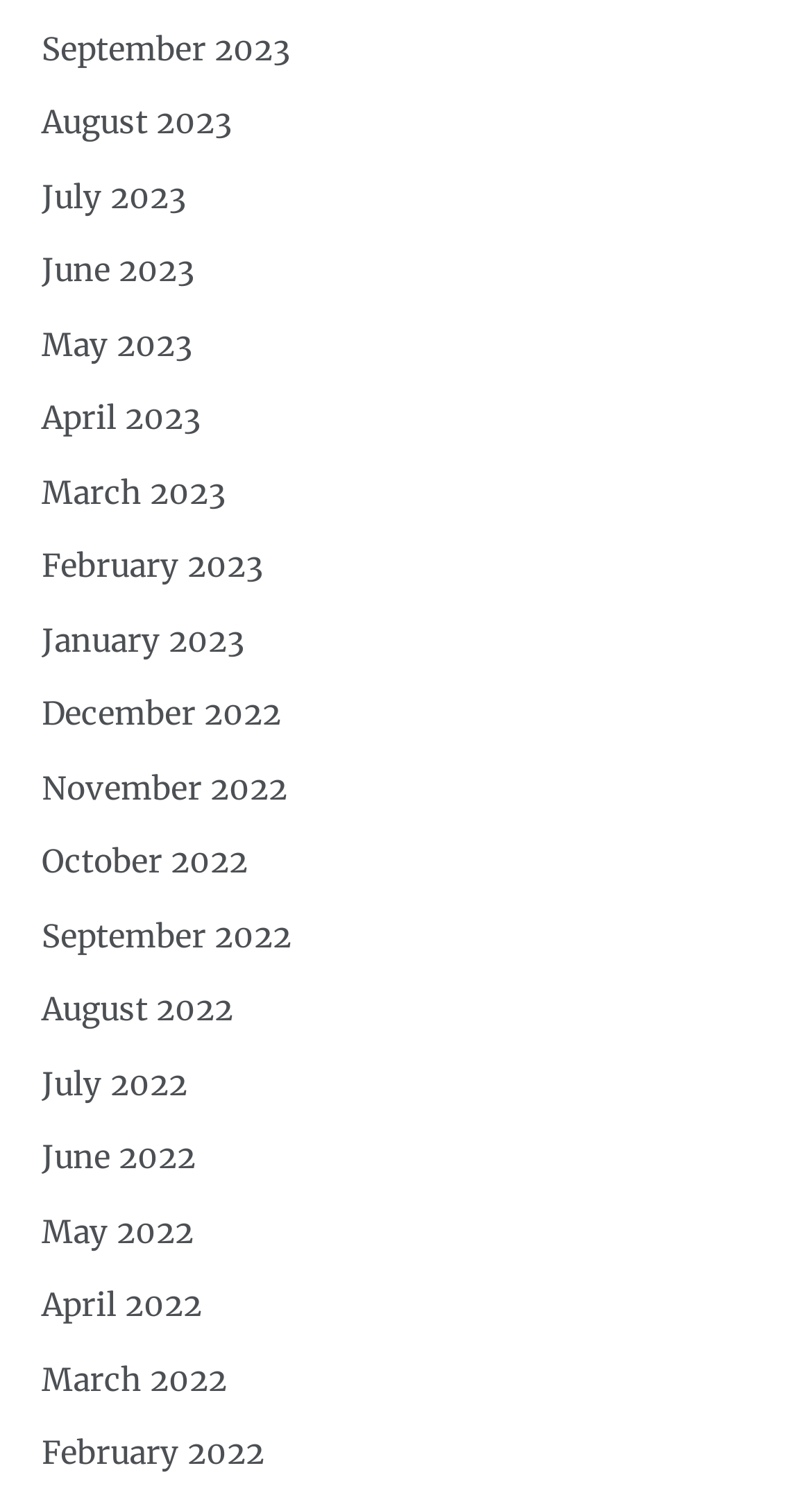What is the earliest month listed? From the image, respond with a single word or brief phrase.

February 2022